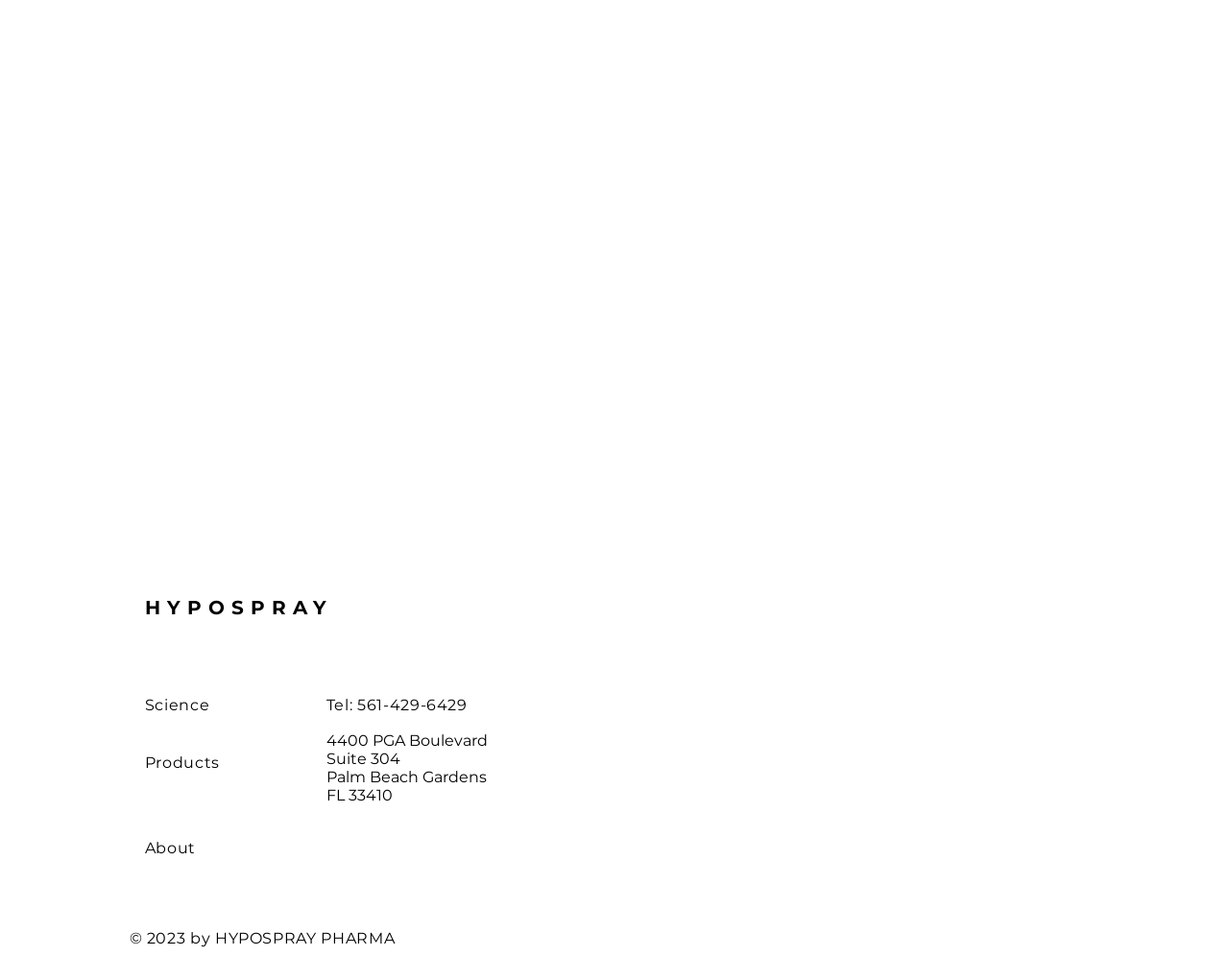What is the name of the delivery system?
Carefully analyze the image and provide a detailed answer to the question.

The name of the delivery system can be found in the top section of the webpage, which states 'The HypoSpray Delivery System has been adapted by Langford Research...'.